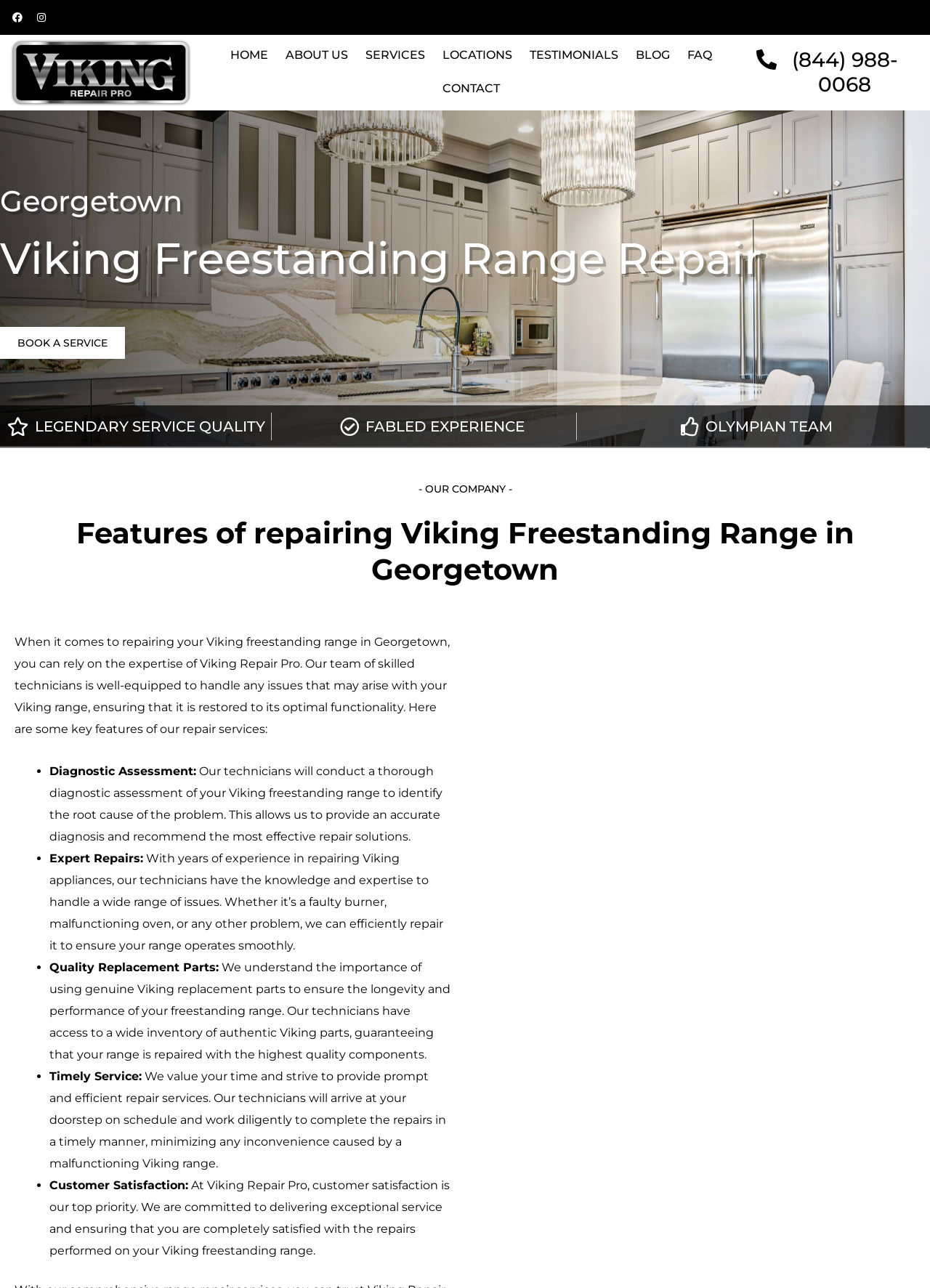Please answer the following question using a single word or phrase: 
What is the name of the company providing Viking range repair services?

Viking Repair Pro